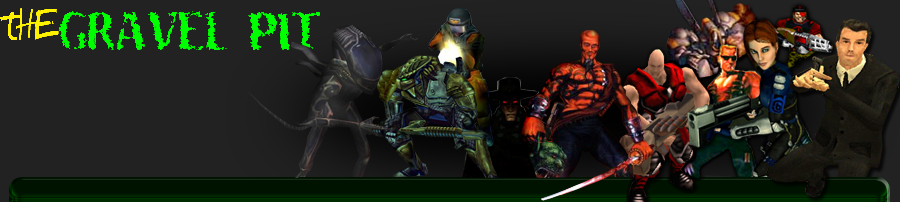Are the characters from classic video games?
Look at the image and answer with only one word or phrase.

Yes